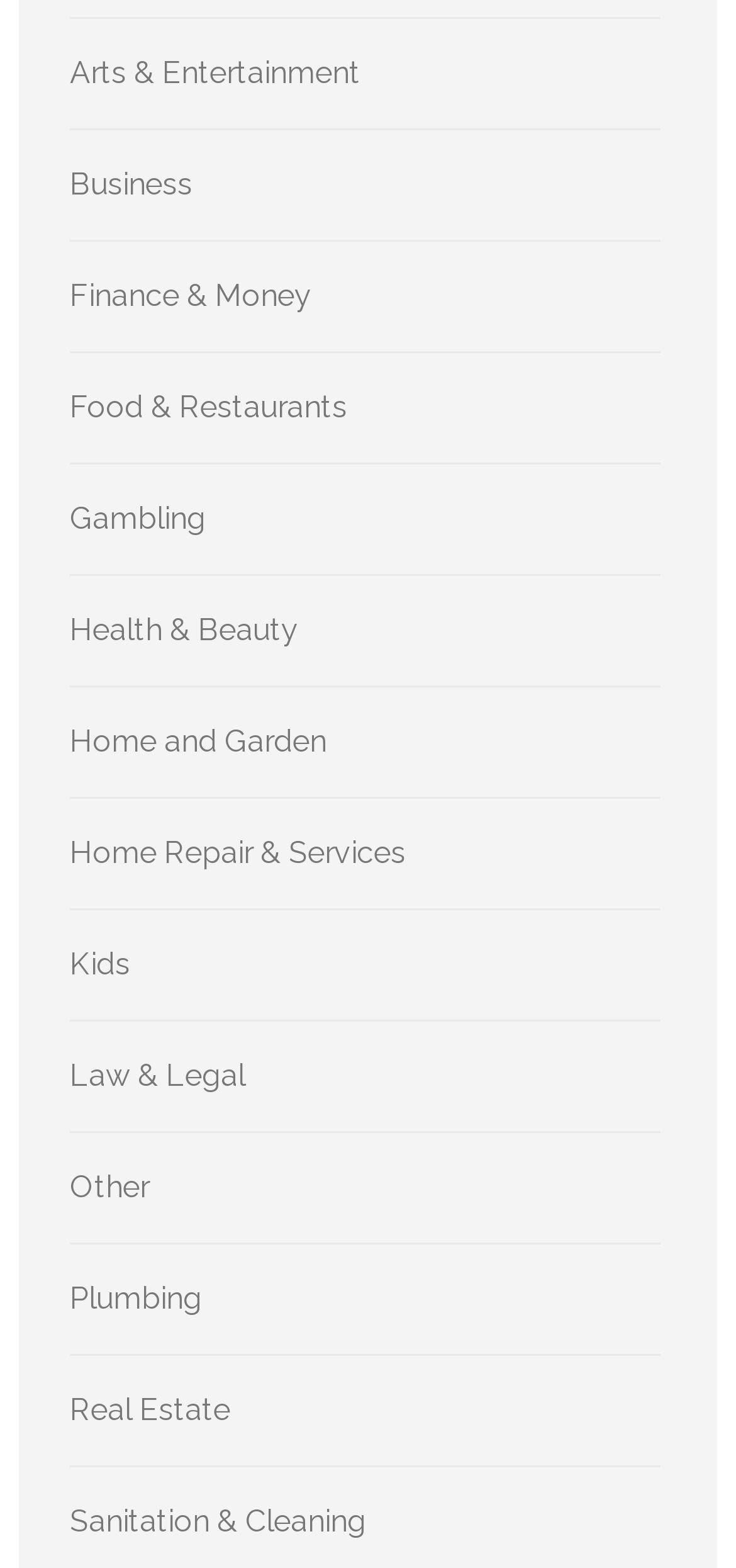Pinpoint the bounding box coordinates of the area that should be clicked to complete the following instruction: "Learn about Health & Beauty". The coordinates must be given as four float numbers between 0 and 1, i.e., [left, top, right, bottom].

[0.095, 0.391, 0.405, 0.414]